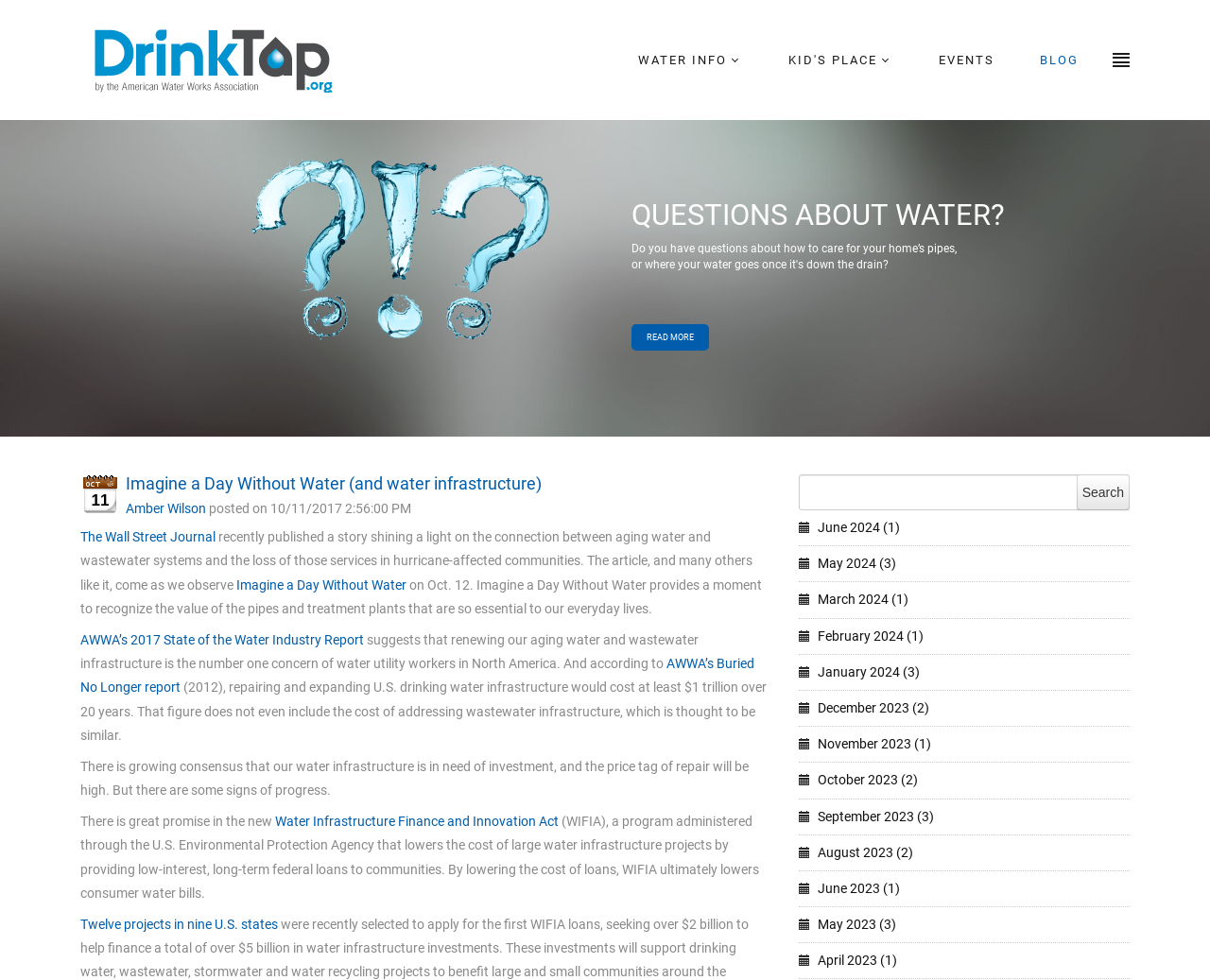Write a detailed summary of the webpage.

This webpage is a blog post titled "Imagine a Day Without Water (and water infrastructure)" with a focus on the importance of water infrastructure. At the top of the page, there is a header section with links to "DrinkTap.org", "WATER INFO", "KID'S PLACE", "EVENTS", and "BLOG". Below the header, there is a large image taking up about a third of the page.

The main content of the blog post starts with a question "QUESTIONS ABOUT WATER?" followed by a brief paragraph about caring for home pipes. There is a "READ MORE" link below this section. The blog post title is displayed prominently, followed by the author's name "Amber Wilson" and the date "10/11/2017 2:56:00 PM".

The blog post discusses the connection between aging water and wastewater systems and the loss of services in hurricane-affected communities, citing a story from The Wall Street Journal. It also mentions the importance of recognizing the value of pipes and treatment plants in our everyday lives, and the need for investment in water infrastructure. There are several links to reports and articles throughout the post, including "Imagine a Day Without Water", "AWWA's 2017 State of the Water Industry Report", and "AWWA's Buried No Longer report".

On the right side of the page, there is a search bar with a "Search" button. Below the search bar, there are links to archived blog posts from various months and years, ranging from June 2024 to April 2023.